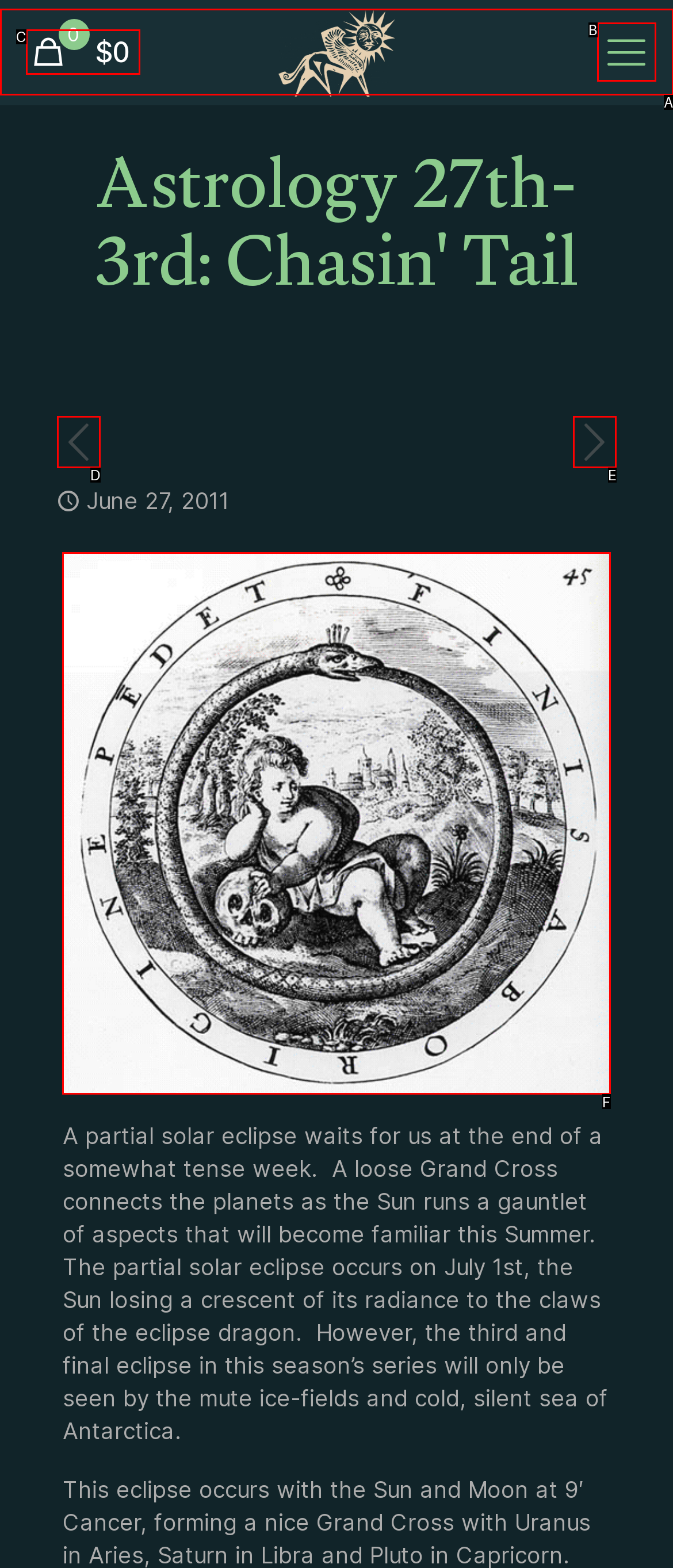Which HTML element matches the description: aria-label="next post" the best? Answer directly with the letter of the chosen option.

E